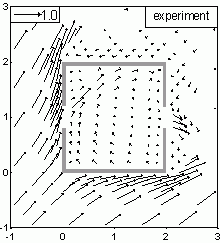Please answer the following question using a single word or phrase: 
What does the outlined rectangle represent?

Experimental device